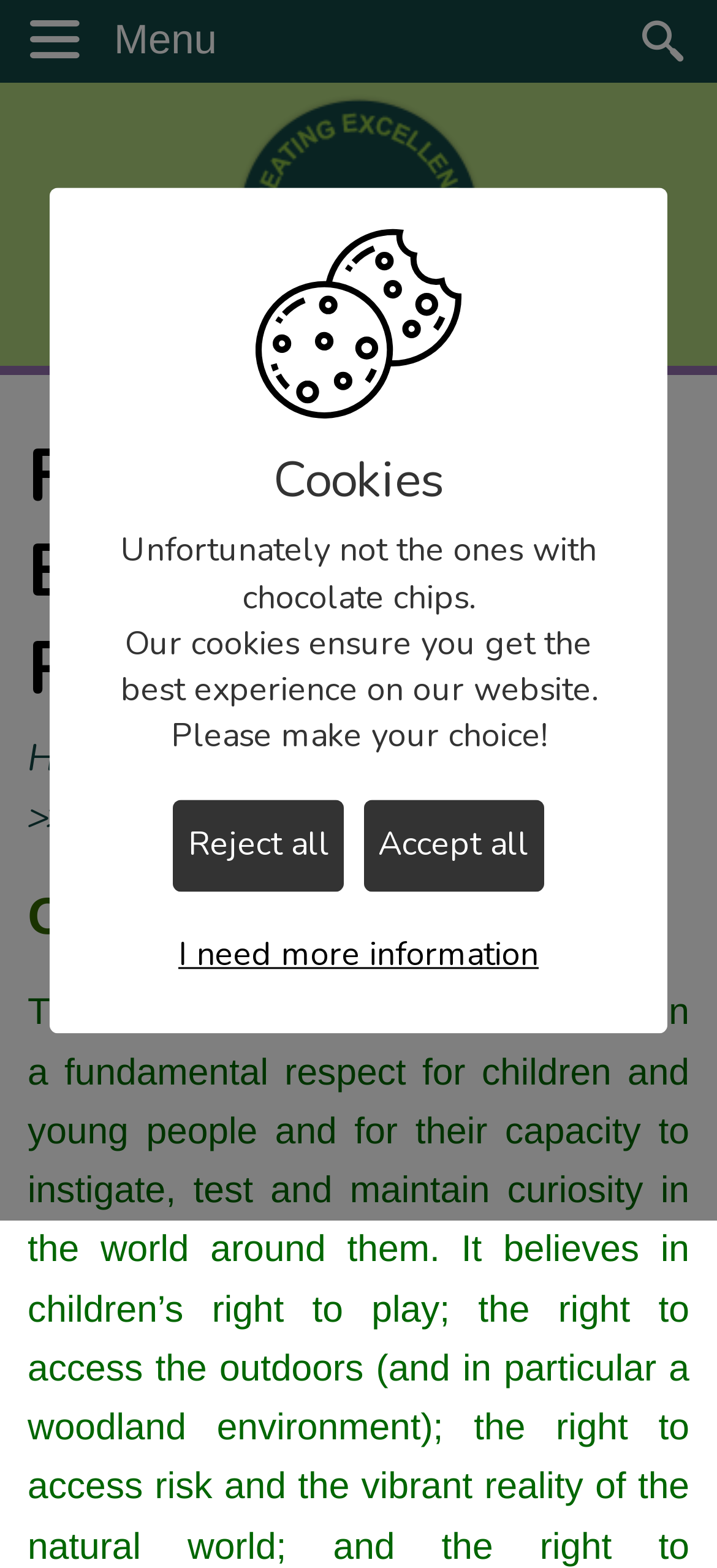Answer with a single word or phrase: 
How many links are available under the 'About Botley School' section?

Multiple